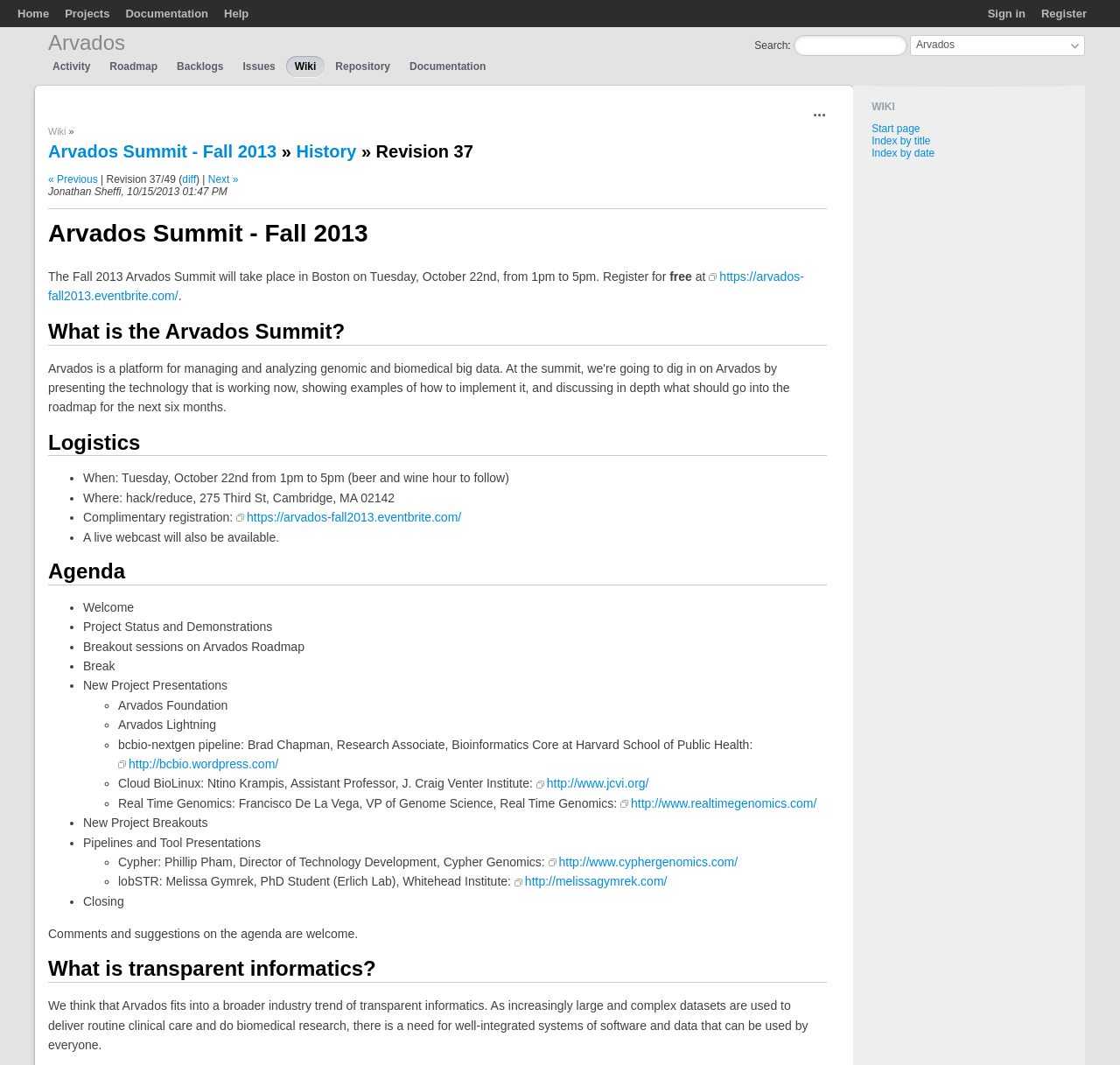Identify the bounding box coordinates of the part that should be clicked to carry out this instruction: "View the activity page".

[0.039, 0.053, 0.089, 0.072]